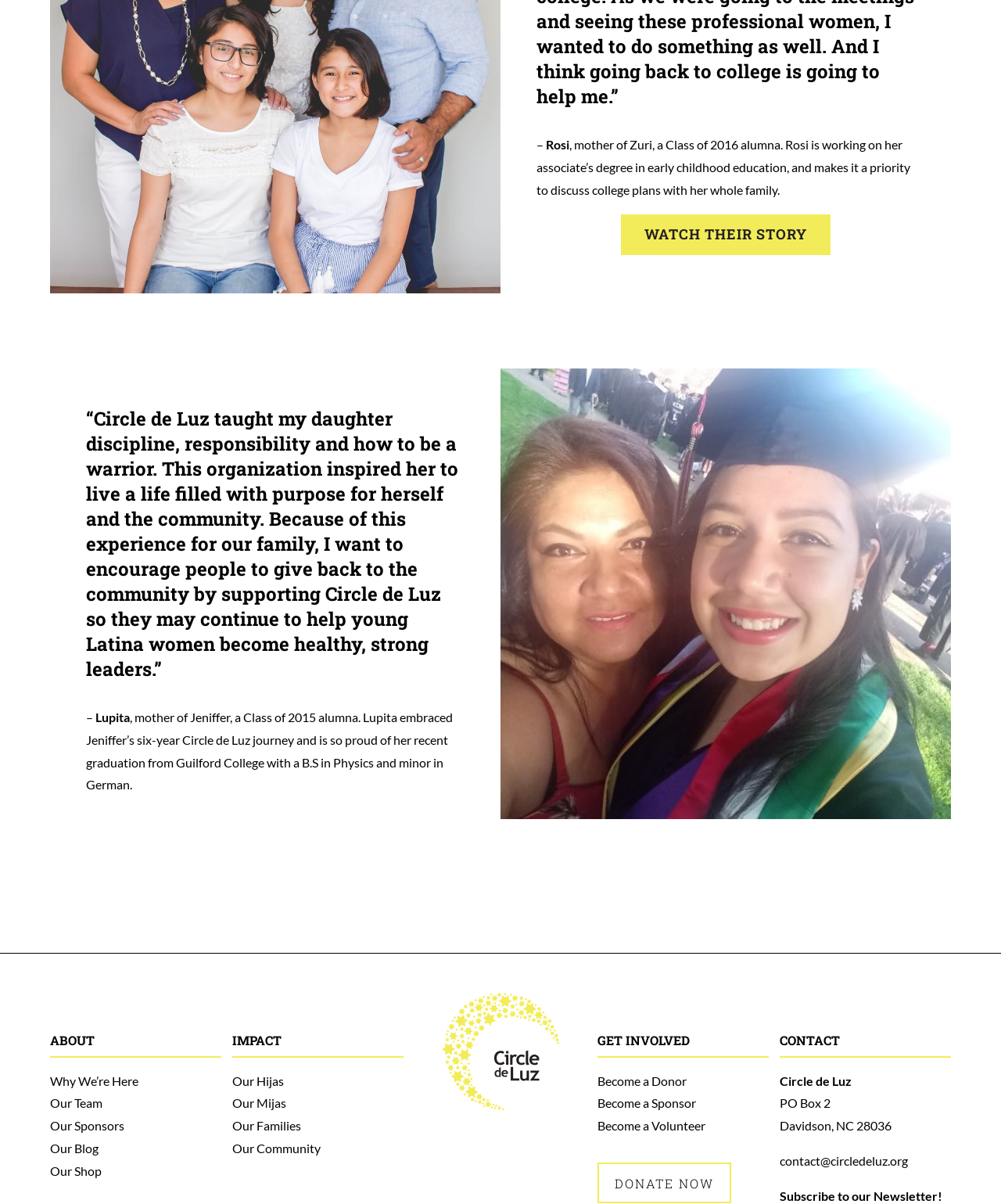Determine the bounding box coordinates of the region to click in order to accomplish the following instruction: "Click the Roller Blinds link". Provide the coordinates as four float numbers between 0 and 1, specifically [left, top, right, bottom].

None